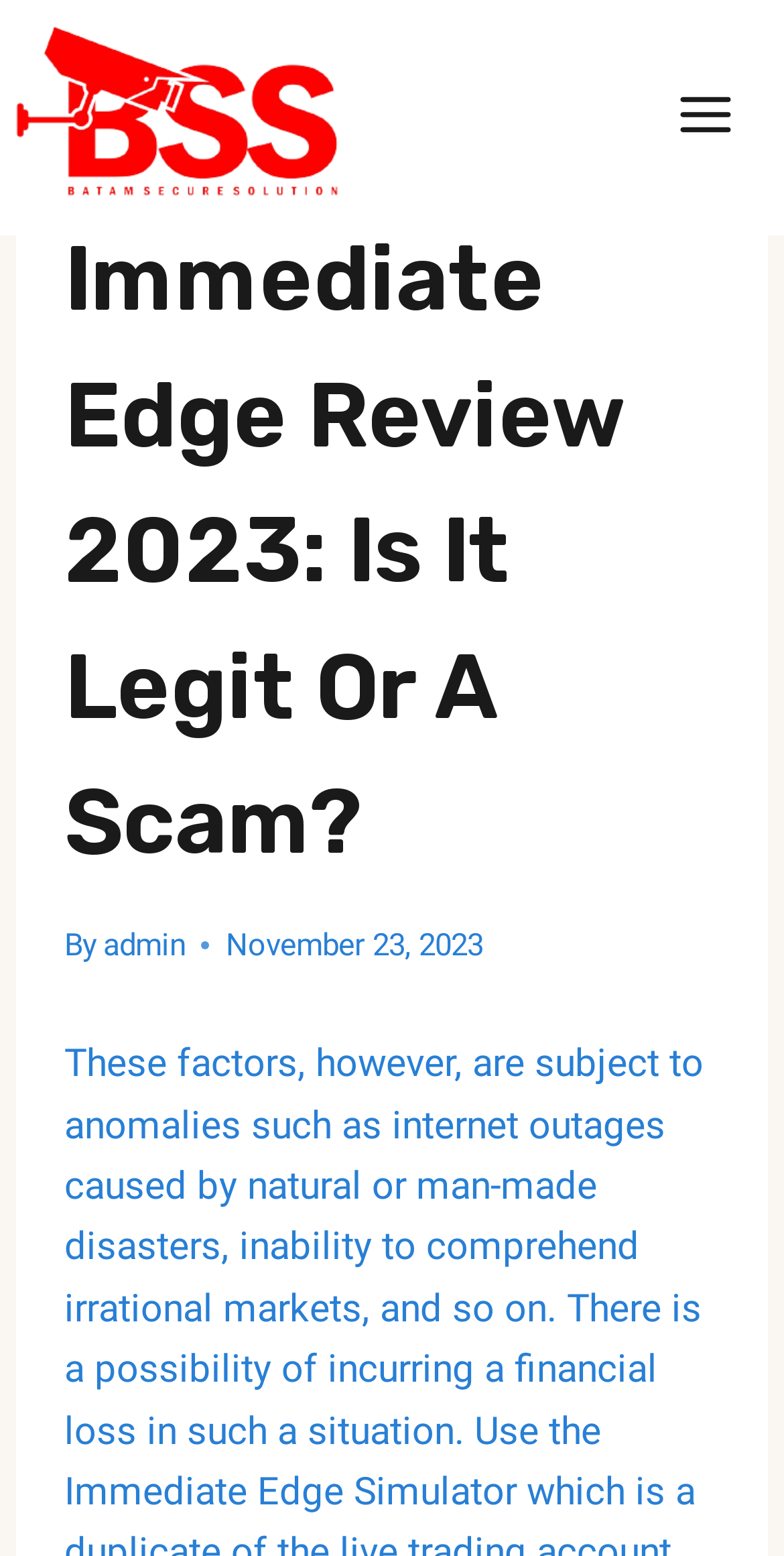Summarize the webpage with a detailed and informative caption.

The webpage is a review article titled "Immediate Edge Review 2023: Is it Legit or a Scam?" with a focus on investigating the legitimacy of Immediate Edge. At the top-left corner, there is a link with no descriptive text. On the top-right corner, there is a button labeled "Open menu" which is not expanded. 

Below the button, there is a header section that spans almost the entire width of the page. Within this section, there is a link with the text "IMMEDIATE EDGE REVIEW: SCAM OR LEGIT, HOW TO EARN? - 295" on the left side, followed by a heading that repeats the title of the review article. On the right side of the header section, there is a text "By" followed by a link to the author "admin". 

Below the author information, there is a timestamp indicating that the article was published on November 23, 2023.